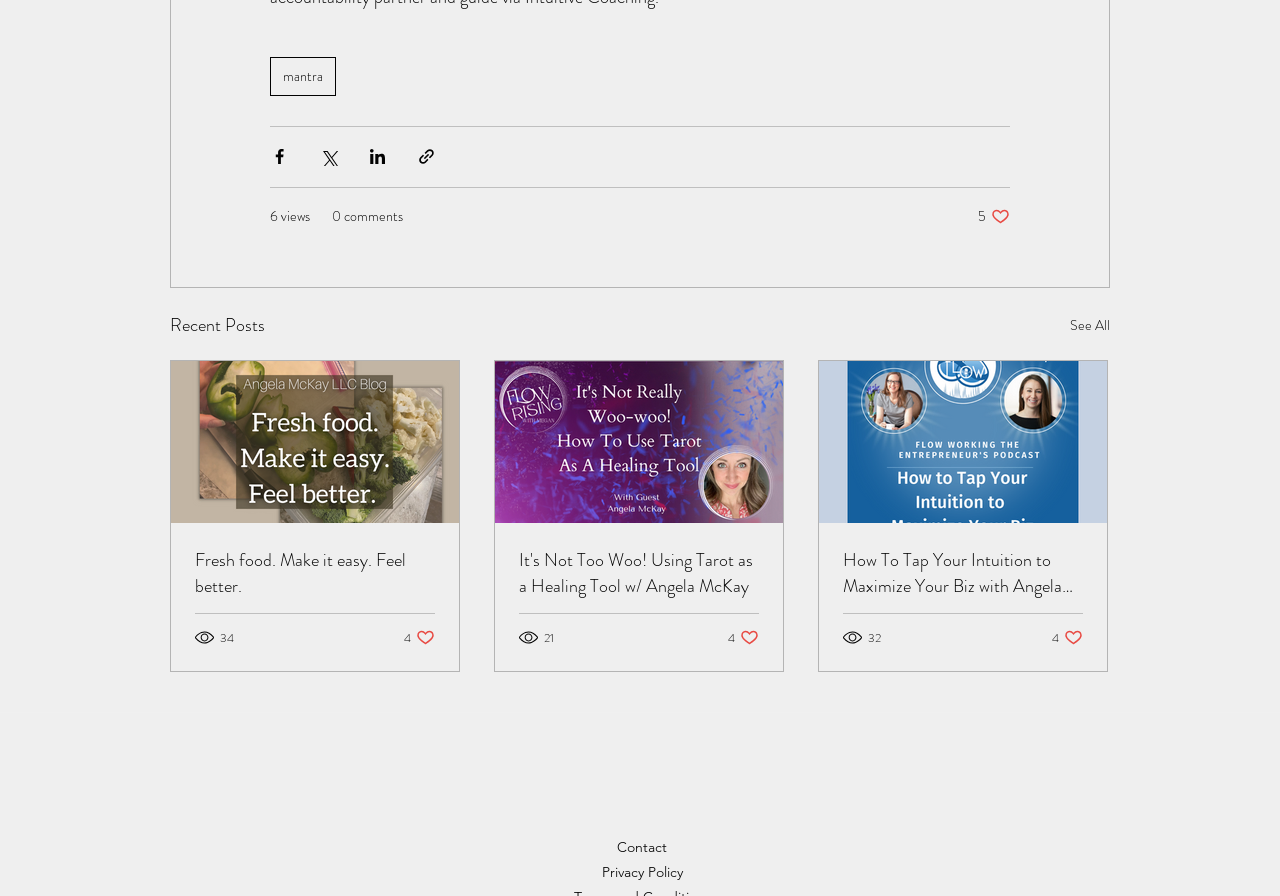What is the text of the 'See All' link? Look at the image and give a one-word or short phrase answer.

See All